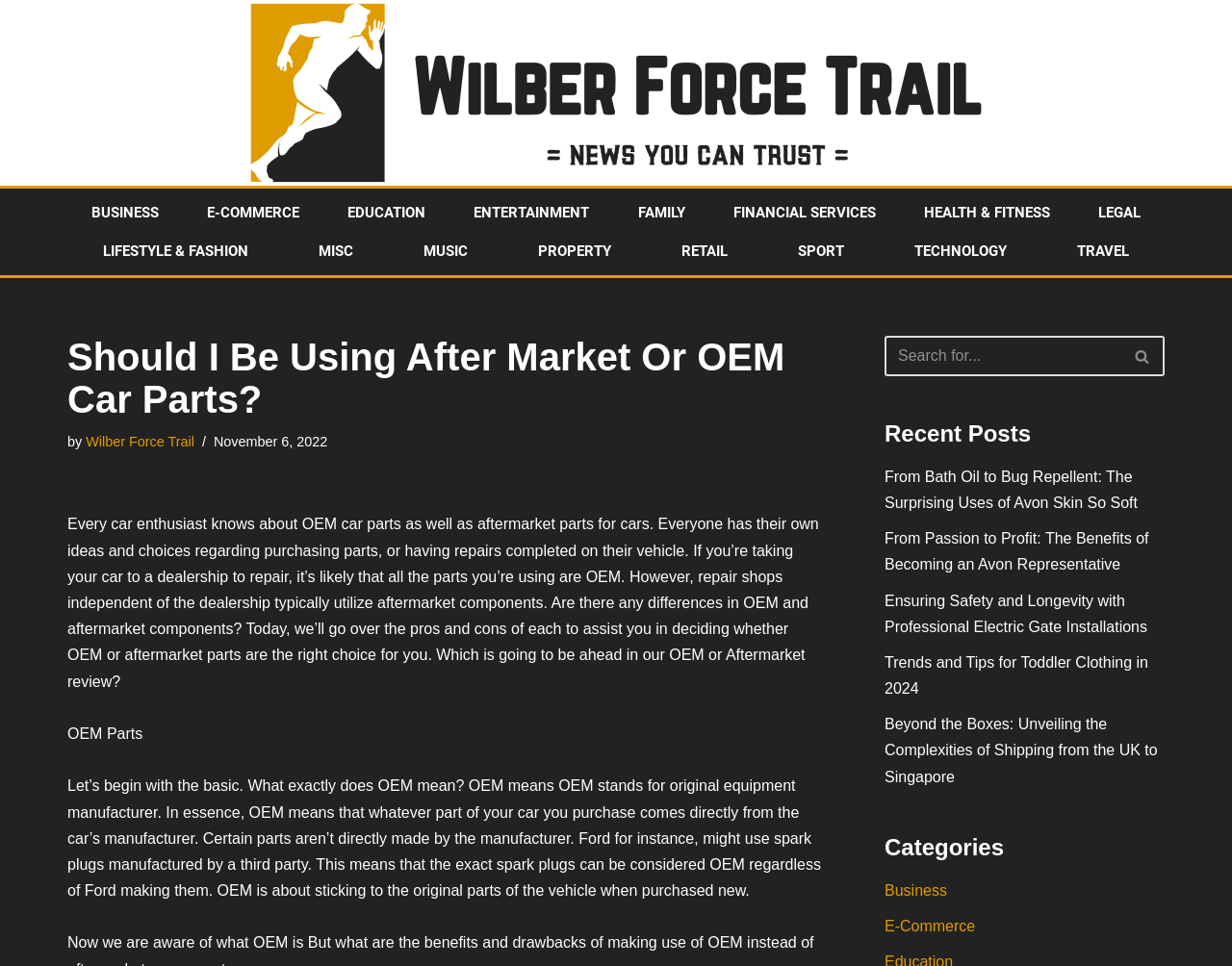Please identify the bounding box coordinates of the element I need to click to follow this instruction: "Click on the 'TECHNOLOGY' link".

[0.714, 0.24, 0.846, 0.28]